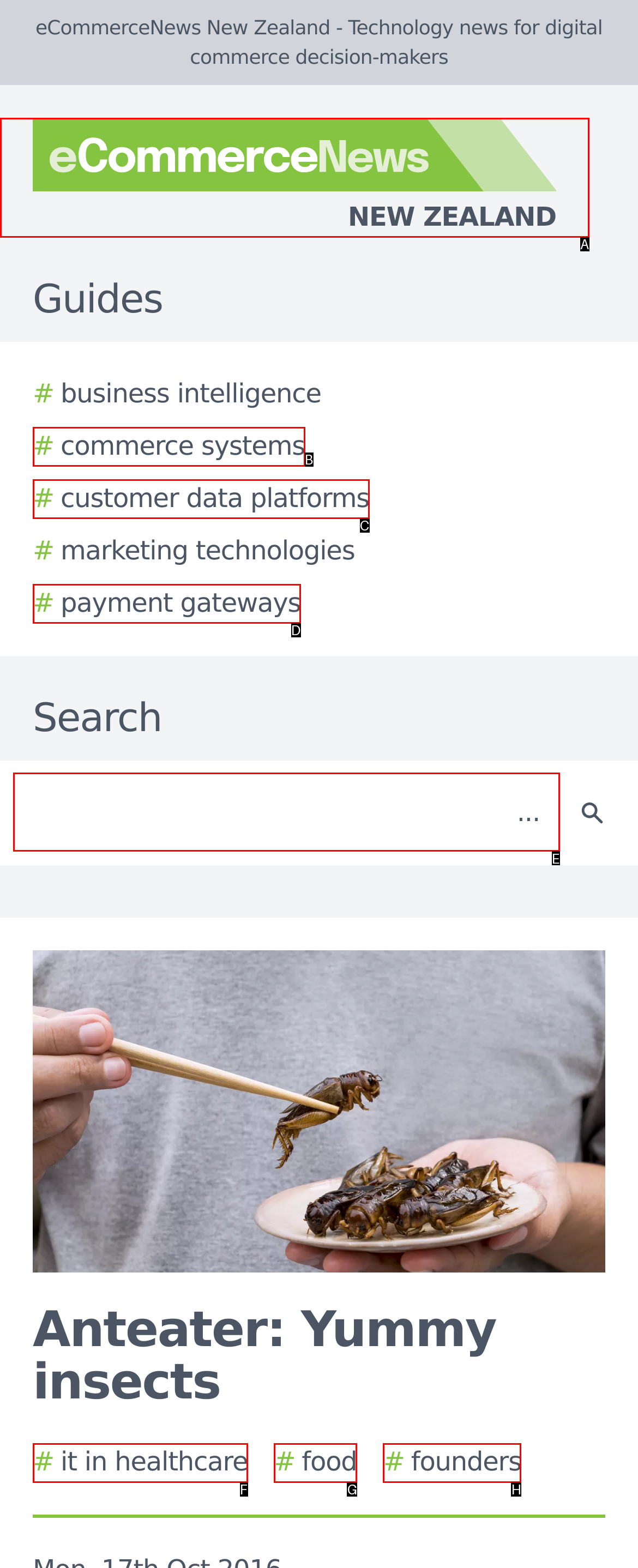Select the HTML element that should be clicked to accomplish the task: Search for something Reply with the corresponding letter of the option.

E